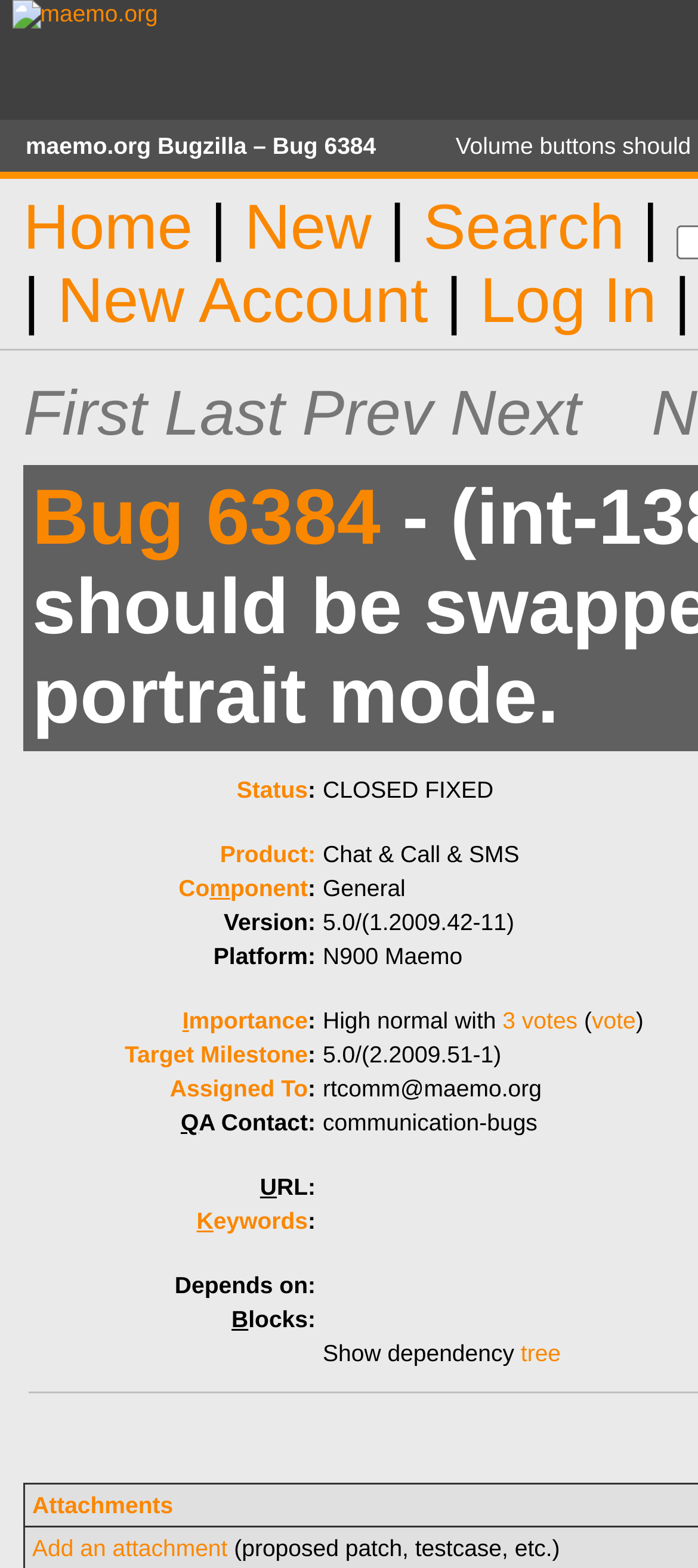Using the element description: "Search", determine the bounding box coordinates. The coordinates should be in the format [left, top, right, bottom], with values between 0 and 1.

[0.606, 0.122, 0.895, 0.167]